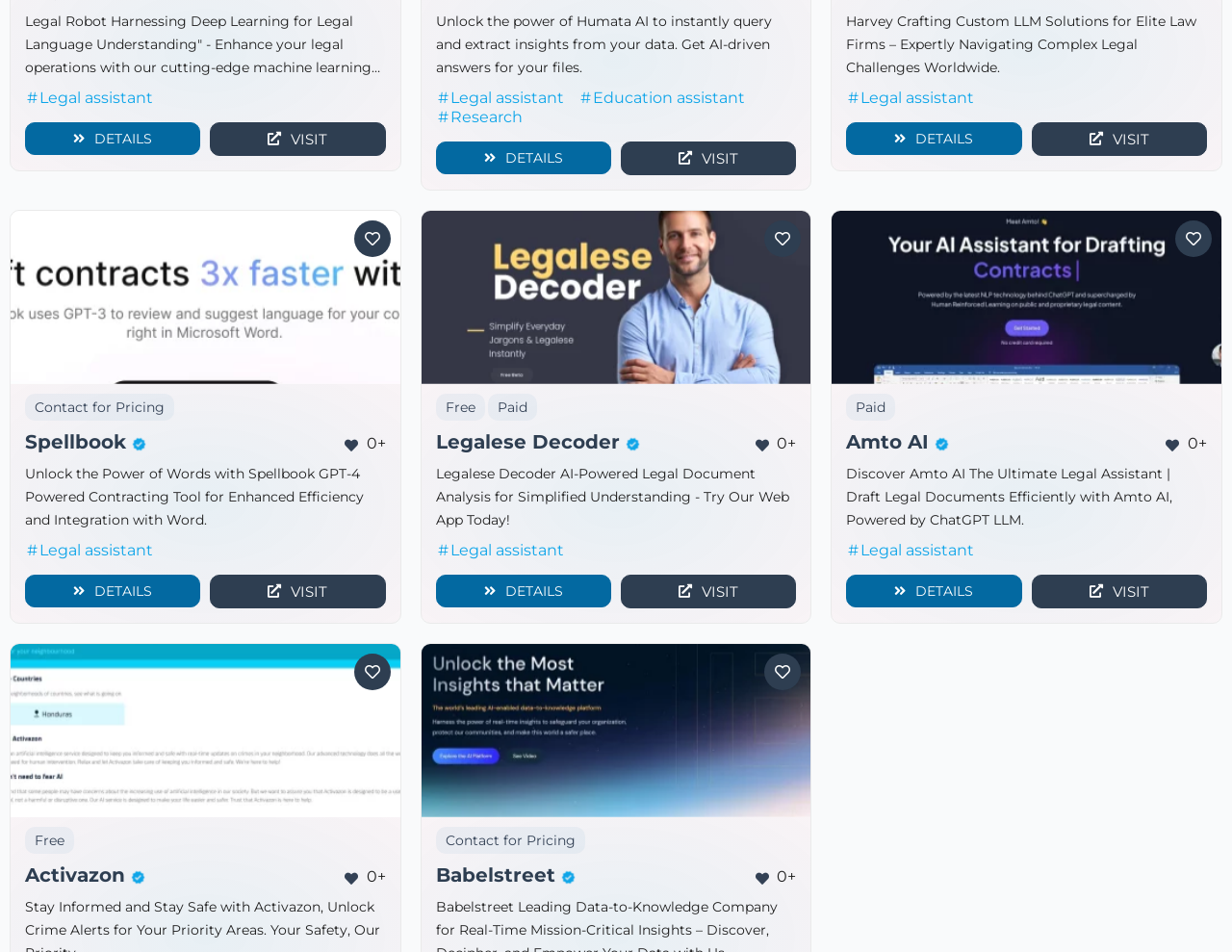What is the main purpose of Humata AI?
Based on the image, give a concise answer in the form of a single word or short phrase.

Legal language understanding